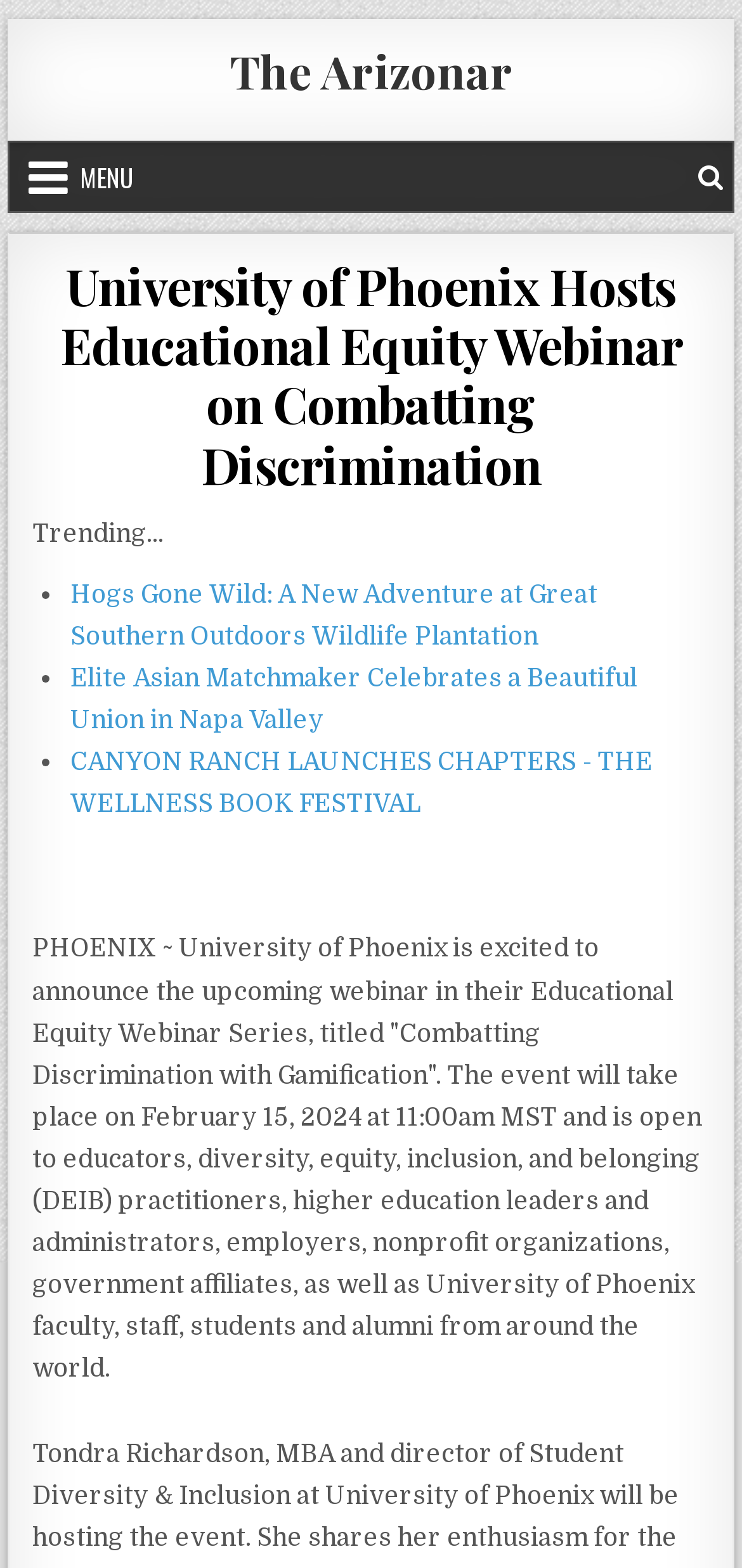Based on the visual content of the image, answer the question thoroughly: What is the purpose of the webinar series?

The purpose of the webinar series is related to Educational Equity, as it is mentioned in the text 'University of Phoenix is excited to announce the upcoming webinar in their Educational Equity Webinar Series'.